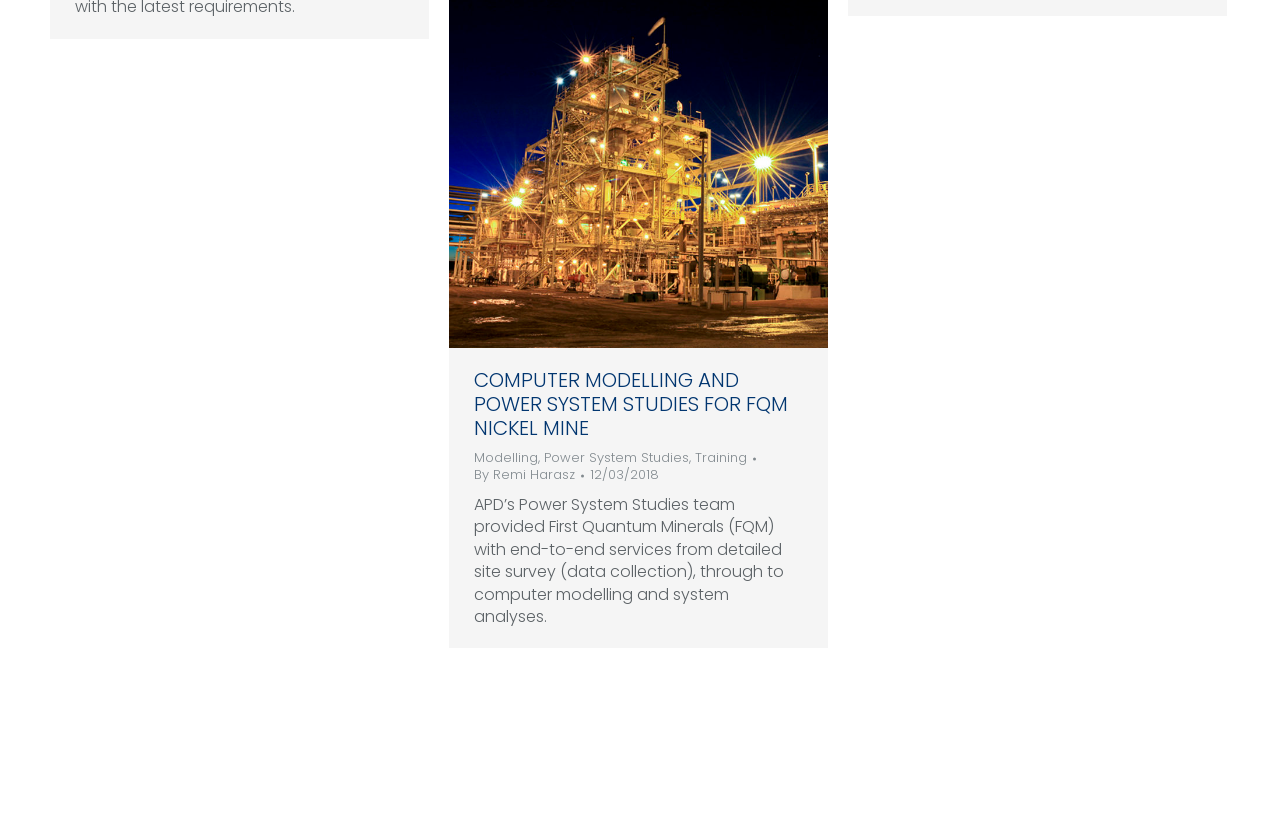Please identify the bounding box coordinates of the element's region that I should click in order to complete the following instruction: "Click on 'Power System Studies'". The bounding box coordinates consist of four float numbers between 0 and 1, i.e., [left, top, right, bottom].

[0.805, 0.605, 0.918, 0.627]